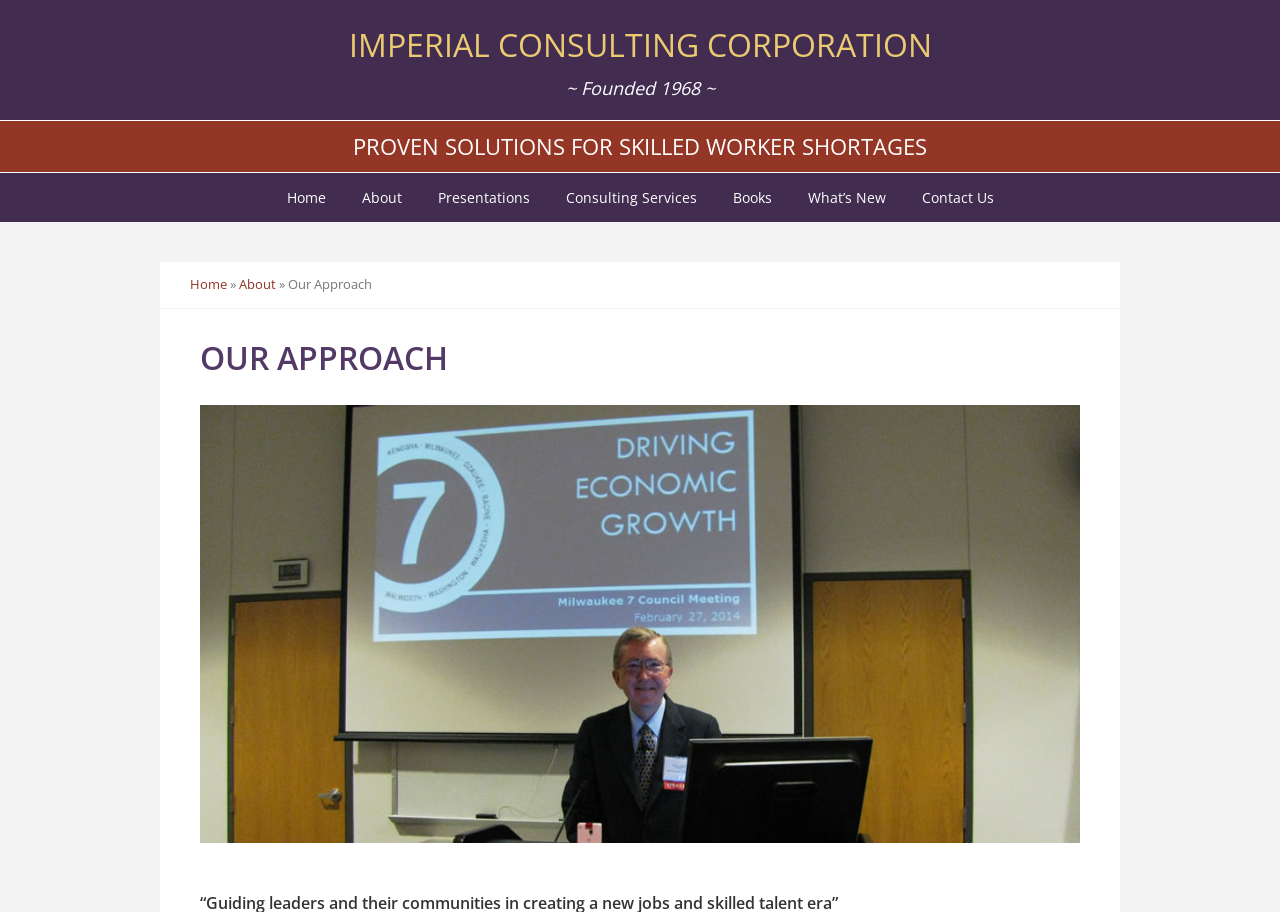What is the name of the corporation?
Answer the question in as much detail as possible.

I found the answer by looking at the link element with the text 'IMPERIAL CONSULTING CORPORATION' which is located at the top of the page.